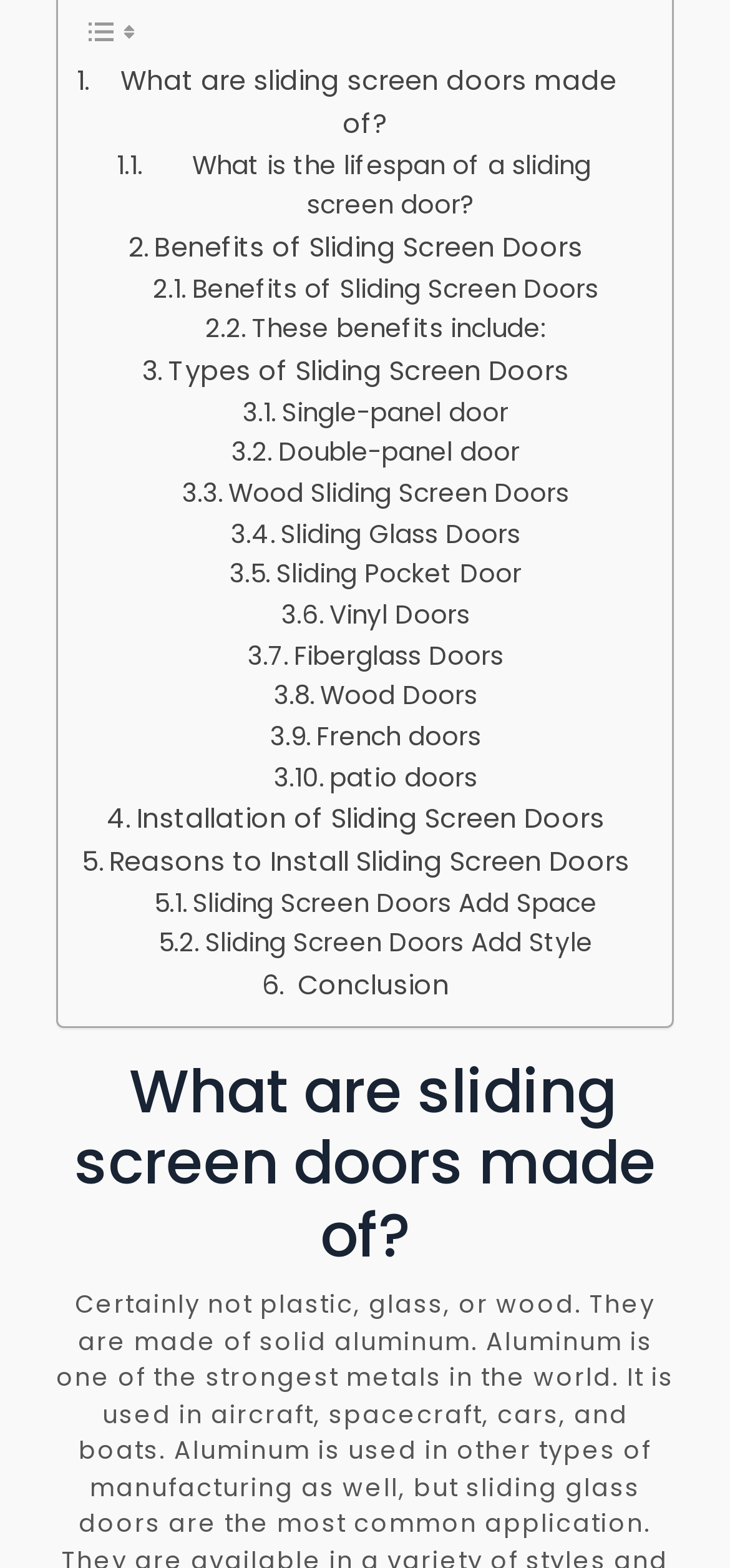Use a single word or phrase to answer the question:
What are the benefits of sliding screen doors?

Add Space, Add Style, etc.